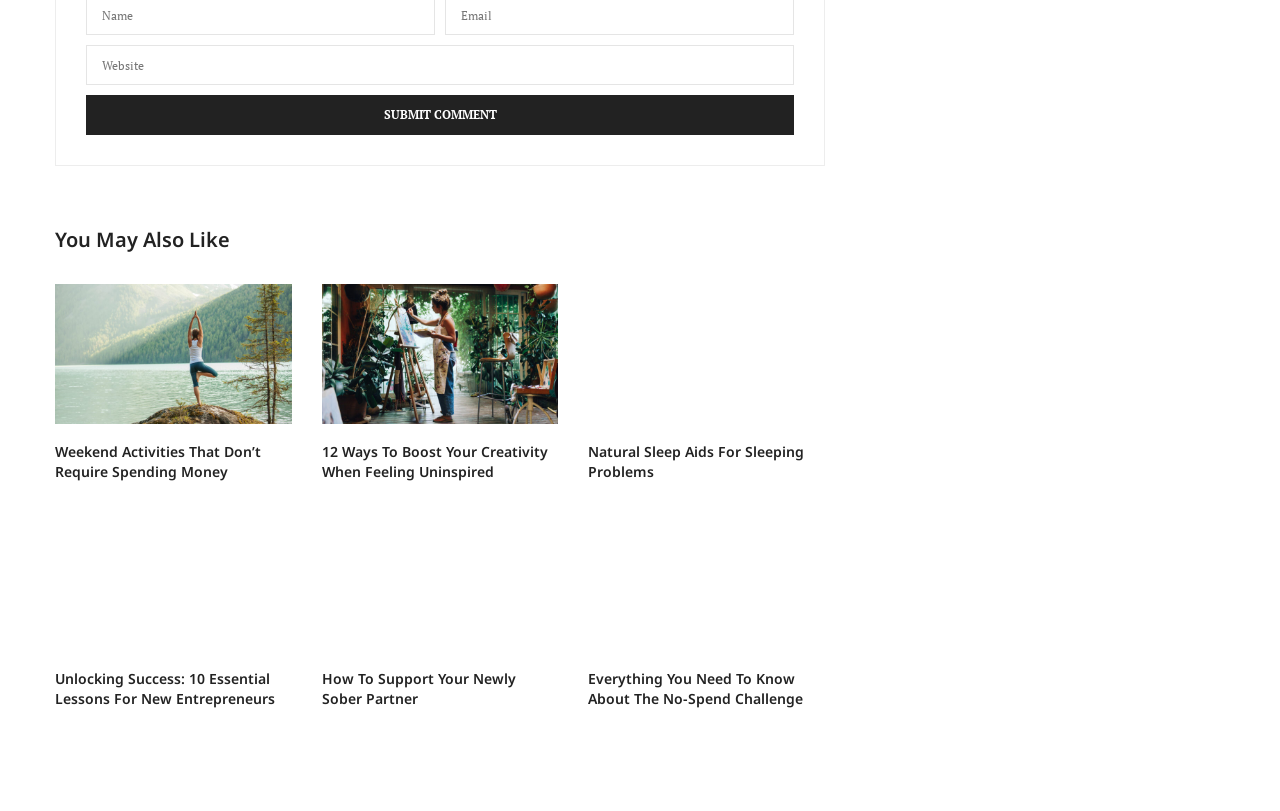Please locate the bounding box coordinates of the element's region that needs to be clicked to follow the instruction: "discover how to support your newly sober partner". The bounding box coordinates should be provided as four float numbers between 0 and 1, i.e., [left, top, right, bottom].

[0.251, 0.631, 0.436, 0.802]